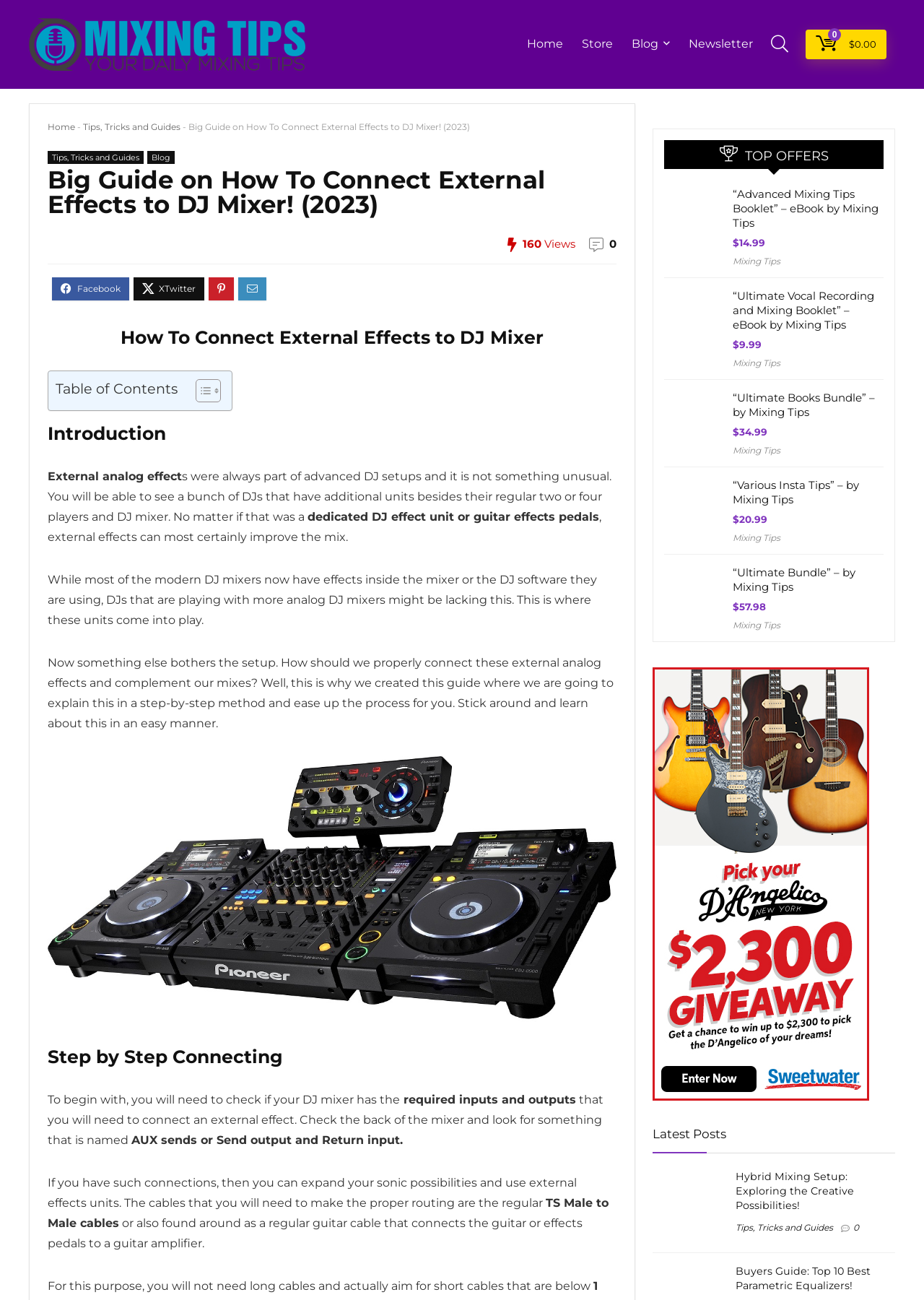Find the bounding box coordinates of the element to click in order to complete this instruction: "Toggle the 'Table of Content'". The bounding box coordinates must be four float numbers between 0 and 1, denoted as [left, top, right, bottom].

[0.2, 0.291, 0.235, 0.31]